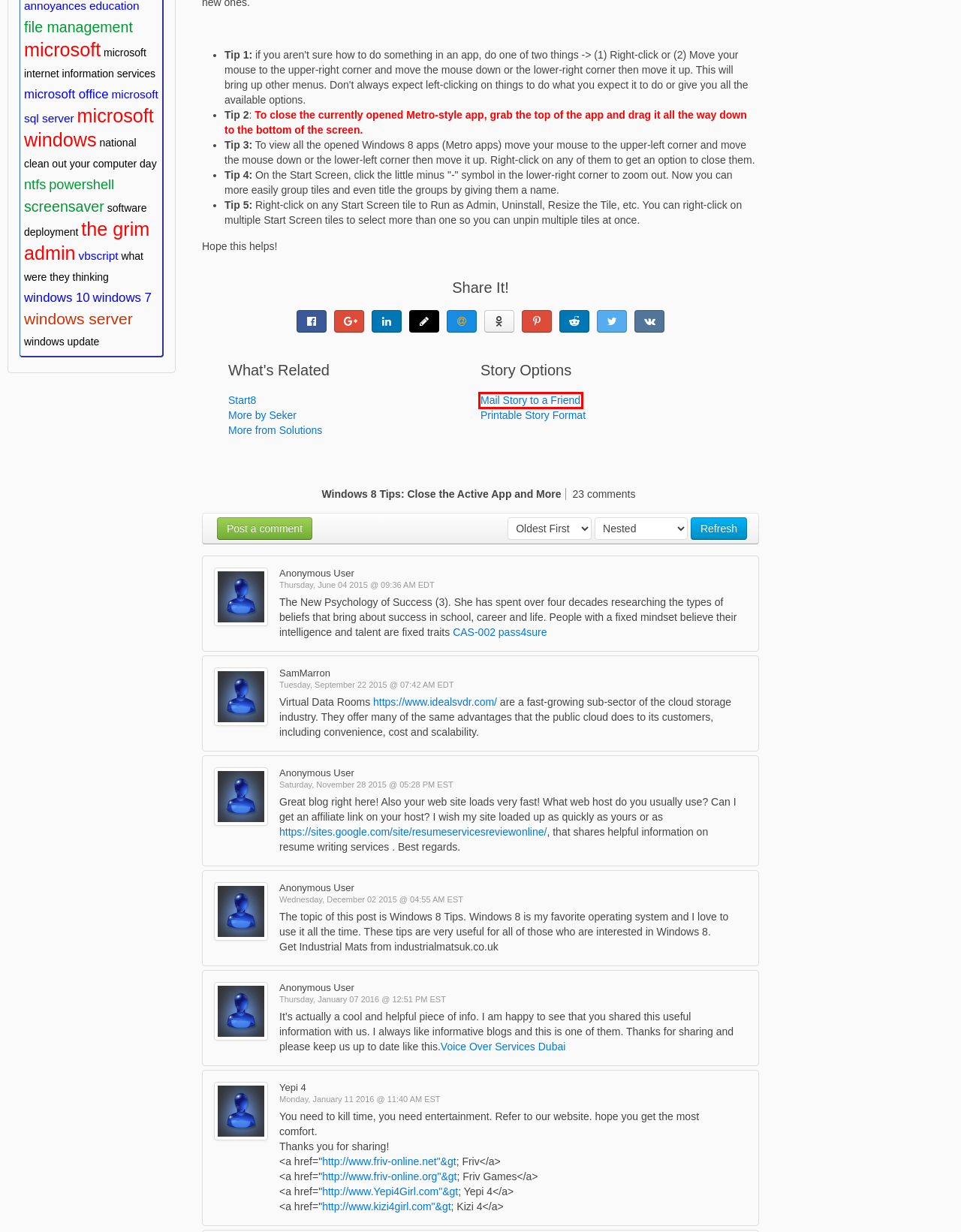You are presented with a screenshot of a webpage containing a red bounding box around a particular UI element. Select the best webpage description that matches the new webpage after clicking the element within the bounding box. Here are the candidates:
A. Polls in System - The Grim Admin
B. Scripts & Tools - The Grim Admin
C. Links: Root - The Grim Admin
D. General News - The Grim Admin
E. The Grim Admin: Windows 8 Tips: Close the Active App and More
F. Search Results - The Grim Admin
G. Mail Story to a Friend - The Grim Admin
H. Downloads - The Grim Admin

G